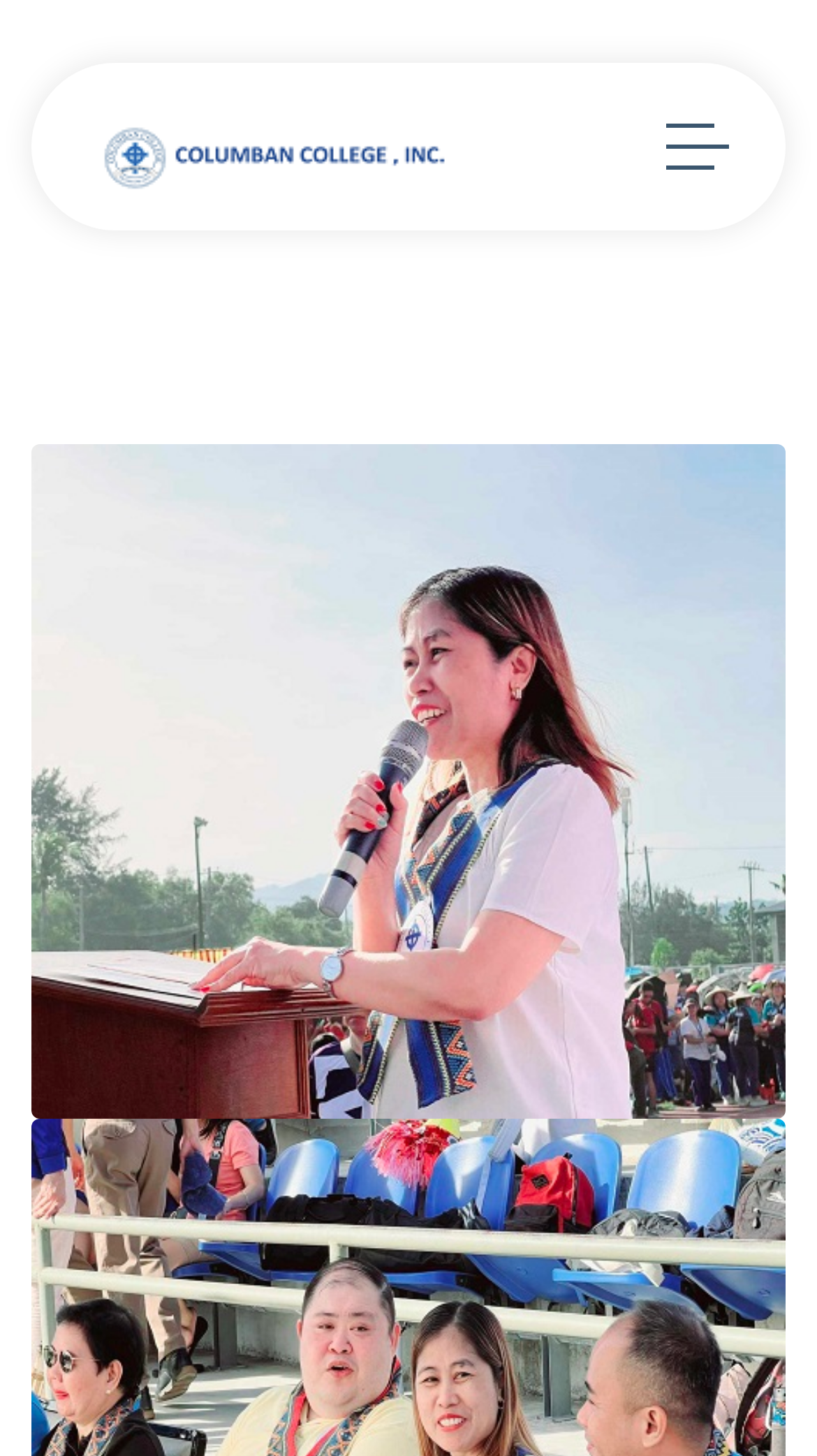Given the element description, predict the bounding box coordinates in the format (top-left x, top-left y, bottom-right x, bottom-right y). Make sure all values are between 0 and 1. Here is the element description: Menu

[0.815, 0.076, 0.897, 0.134]